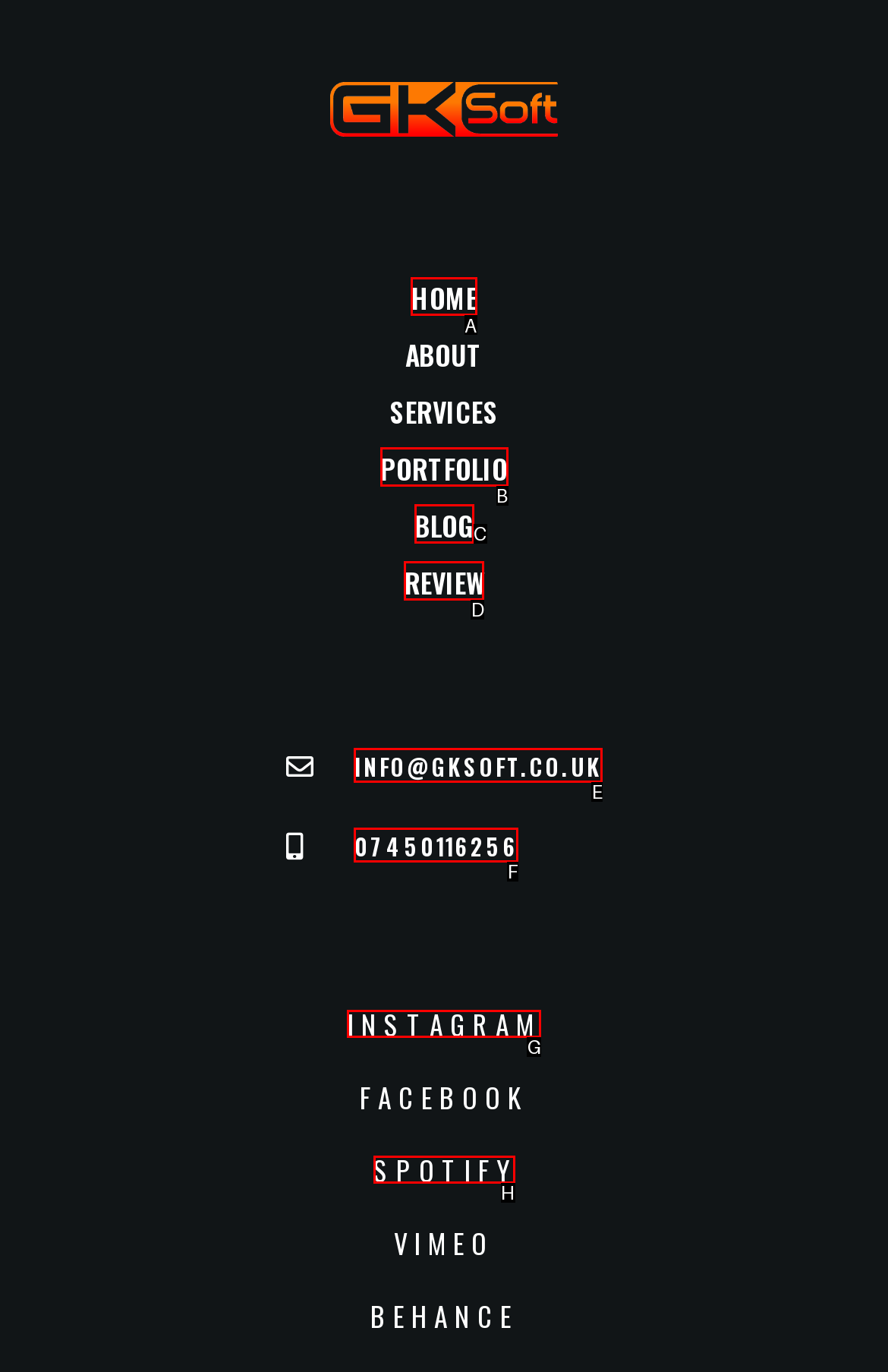Tell me which option I should click to complete the following task: go to home page
Answer with the option's letter from the given choices directly.

A